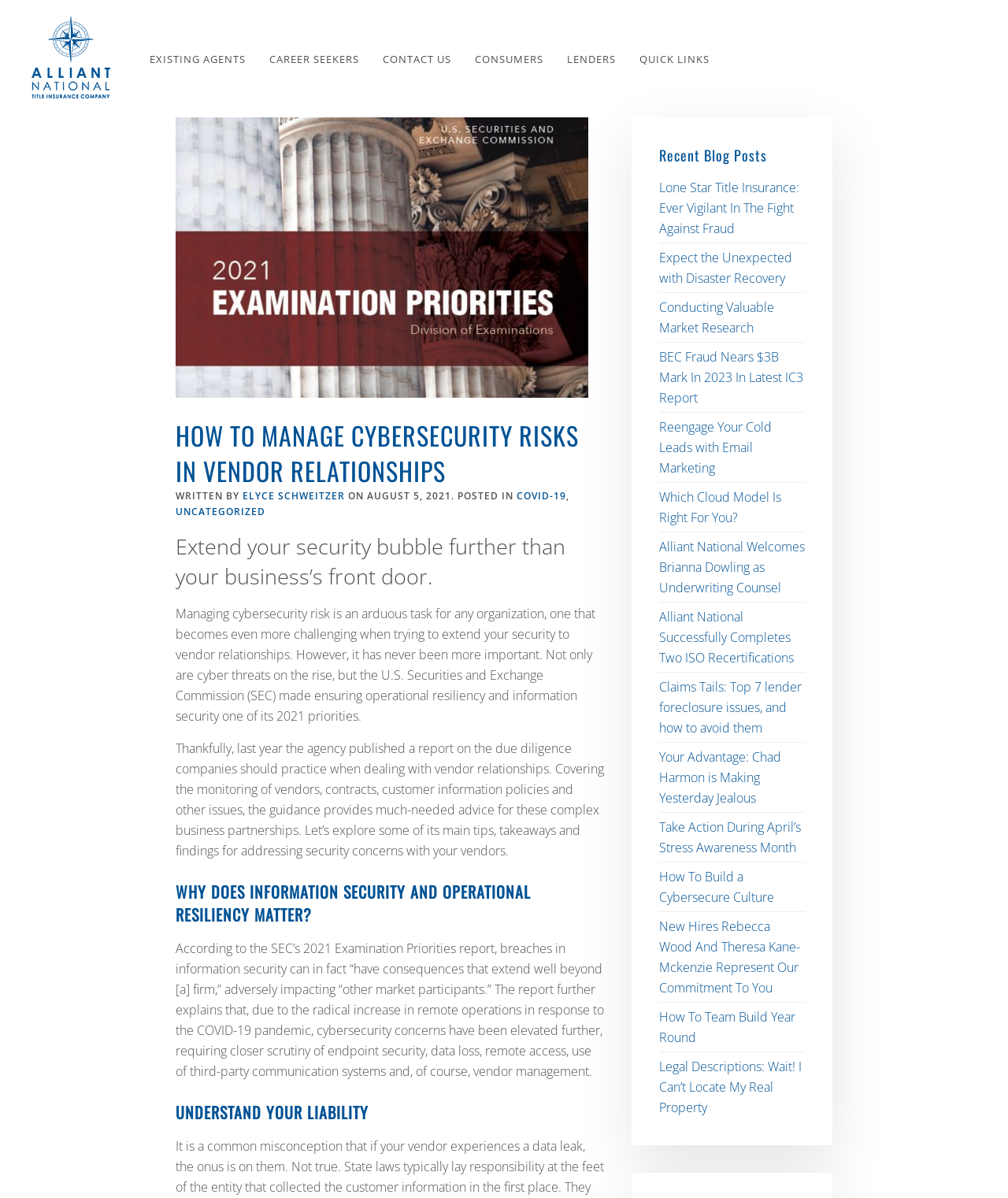Give a detailed overview of the webpage's appearance and contents.

The webpage is about Alliant National Title Insurance Company's COVID-19 archives. At the top left, there is a blue square logo with a nautical compass over the company name, which is a link to the company's main page. Below the logo, there are five links to different sections of the website: EXISTING AGENTS, CAREER SEEKERS, CONTACT US, CONSUMERS, and LENDERS.

To the right of these links, there is a section titled "QUICK LINKS" with several links and articles. The first link is to a report cover from the U.S. Securities and Exchange Commission's 2021 Examination Priorities report. Below this link, there is an article titled "HOW TO MANAGE CYBERSECURITY RISKS IN VENDOR RELATIONSHIPS" with a brief summary and a link to the full article. The article discusses the importance of managing cybersecurity risks in vendor relationships and provides tips and takeaways from the SEC's report.

Below this article, there are several paragraphs of text discussing the importance of information security and operational resiliency, citing the SEC's report. The text also explains how breaches in information security can have consequences that extend beyond a firm and impact other market participants.

To the right of the QUICK LINKS section, there is a section titled "Recent Blog Posts" with 12 links to different blog articles. These articles have titles such as "Lone Star Title Insurance: Ever Vigilant In The Fight Against Fraud", "Expect the Unexpected with Disaster Recovery", and "How To Build a Cybersecure Culture".